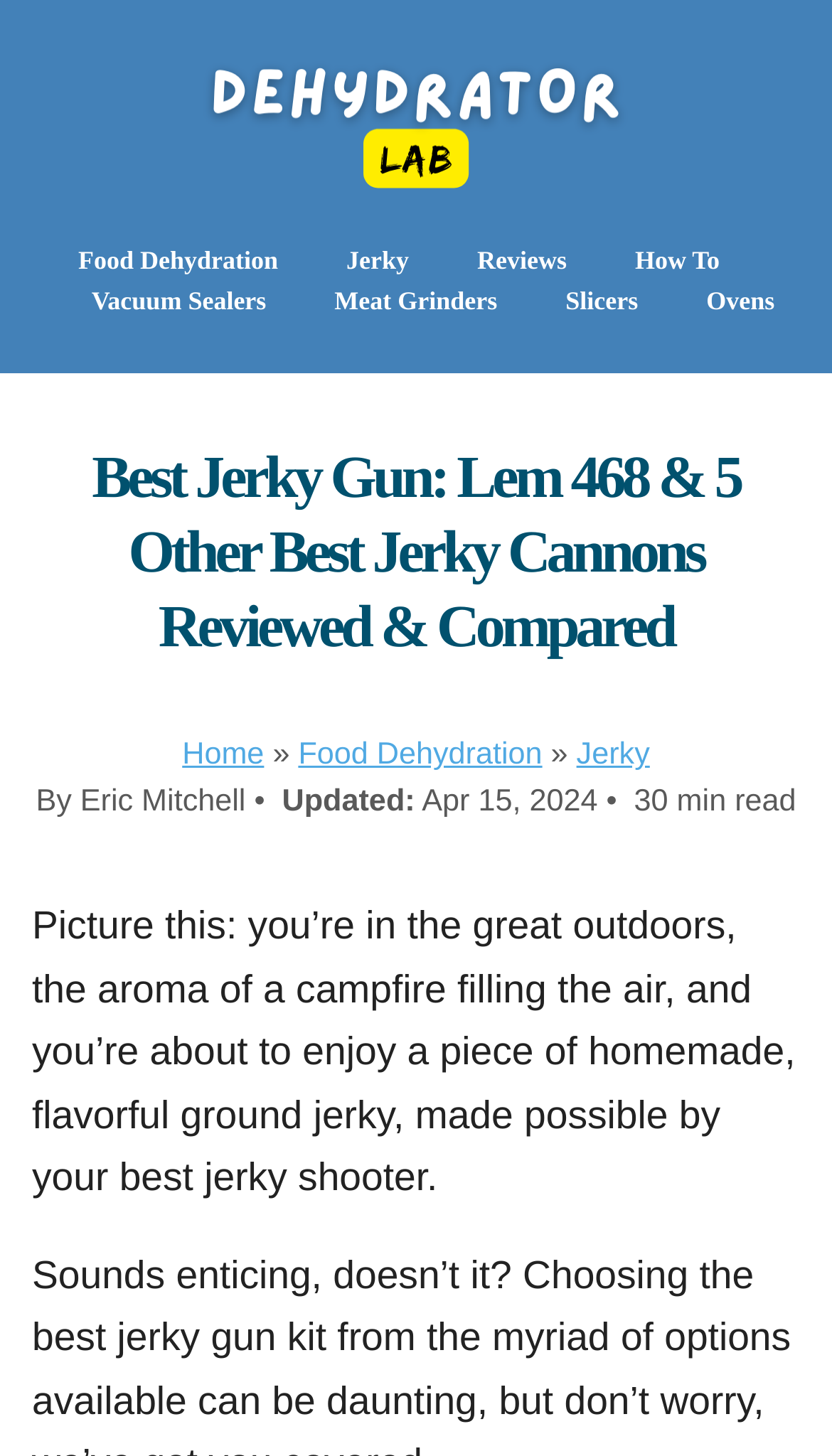Determine the heading of the webpage and extract its text content.

Best Jerky Gun: Lem 468 & 5 Other Best Jerky Cannons Reviewed & Compared